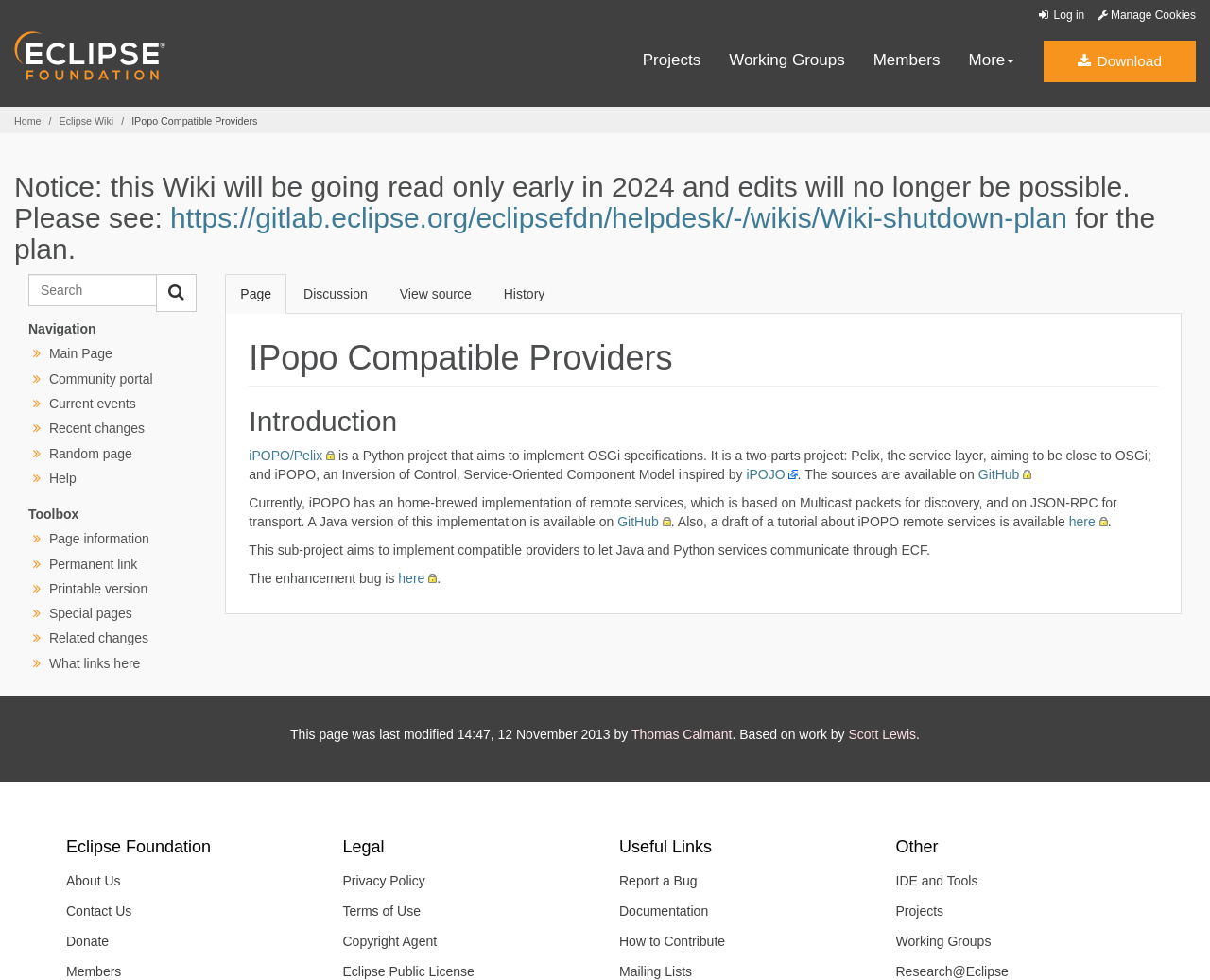Provide the bounding box coordinates in the format (top-left x, top-left y, bottom-right x, bottom-right y). All values are floating point numbers between 0 and 1. Determine the bounding box coordinate of the UI element described as: name="search" placeholder="Search" title="Special:Search [alt-shift-f]"

[0.023, 0.28, 0.13, 0.313]